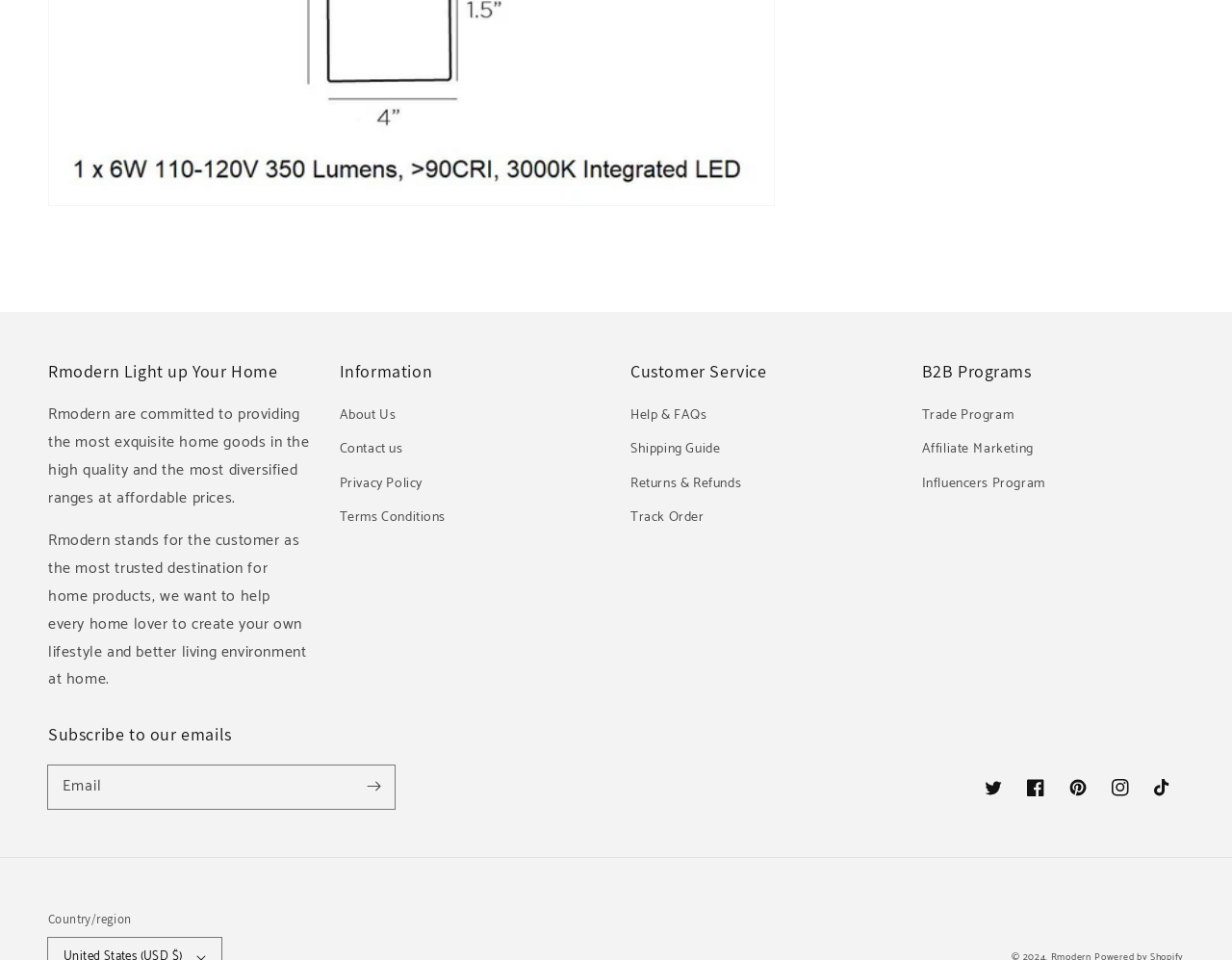What social media platforms does Rmodern have?
From the details in the image, provide a complete and detailed answer to the question.

At the bottom of the webpage, there are links to Rmodern's social media profiles on Twitter, Facebook, Pinterest, Instagram, and TikTok, indicating that Rmodern has a presence on these platforms.